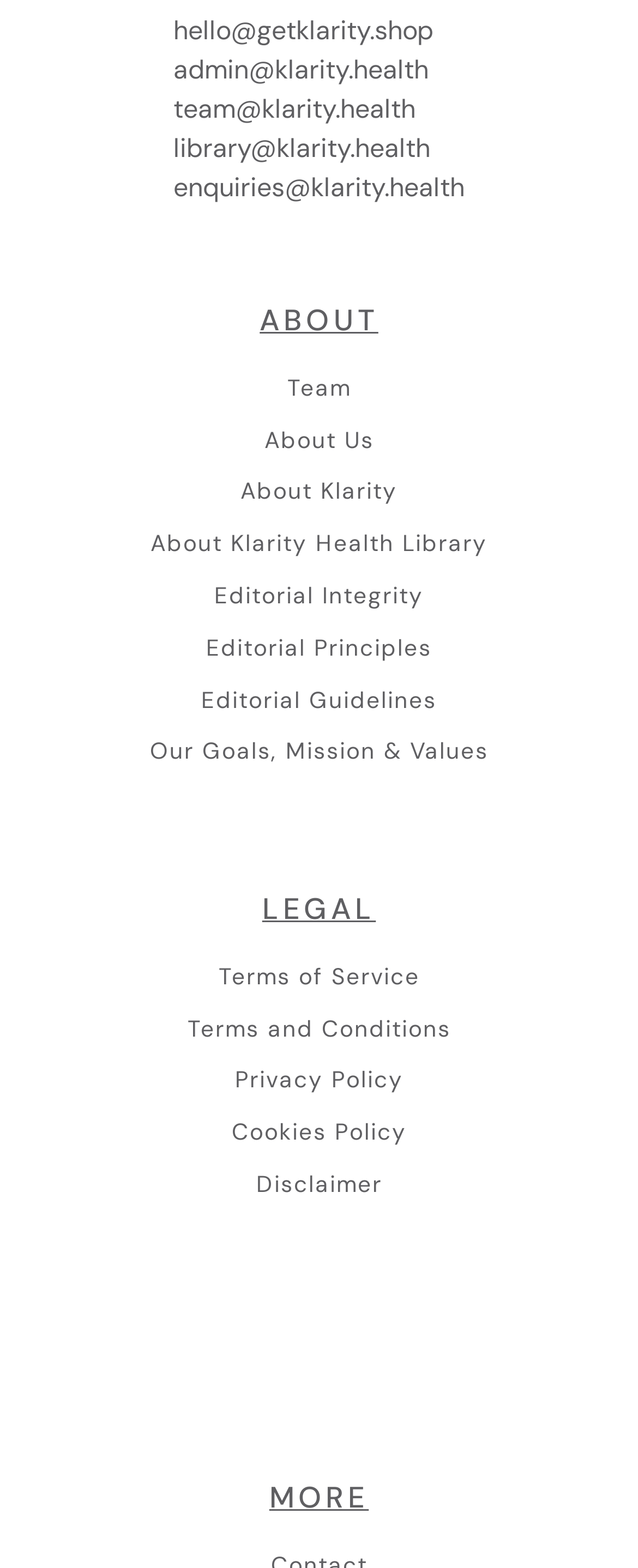Locate the bounding box of the UI element described by: "Our Goals, Mission & Values" in the given webpage screenshot.

[0.235, 0.471, 0.765, 0.488]